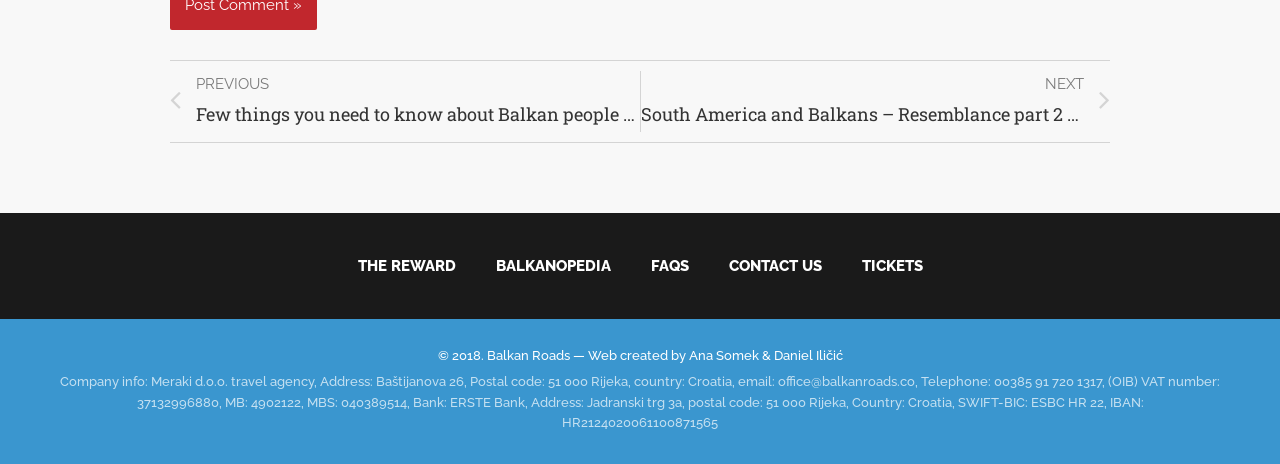Please examine the image and provide a detailed answer to the question: What is the name of the travel agency?

The company info section at the bottom of the webpage mentions 'Company info: Meraki d.o.o. travel agency...' which indicates that Meraki d.o.o. is the name of the travel agency.